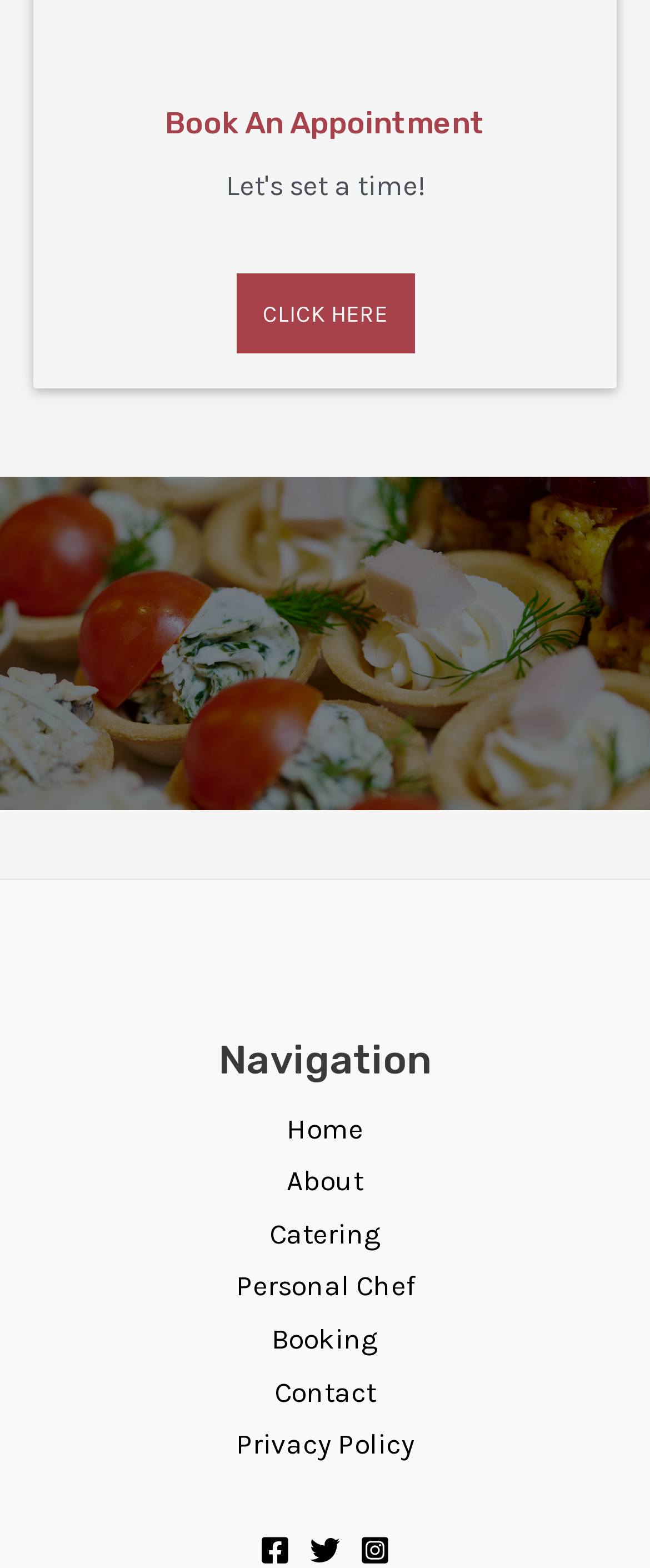Answer the question in a single word or phrase:
How many social media links are at the bottom of the page?

3